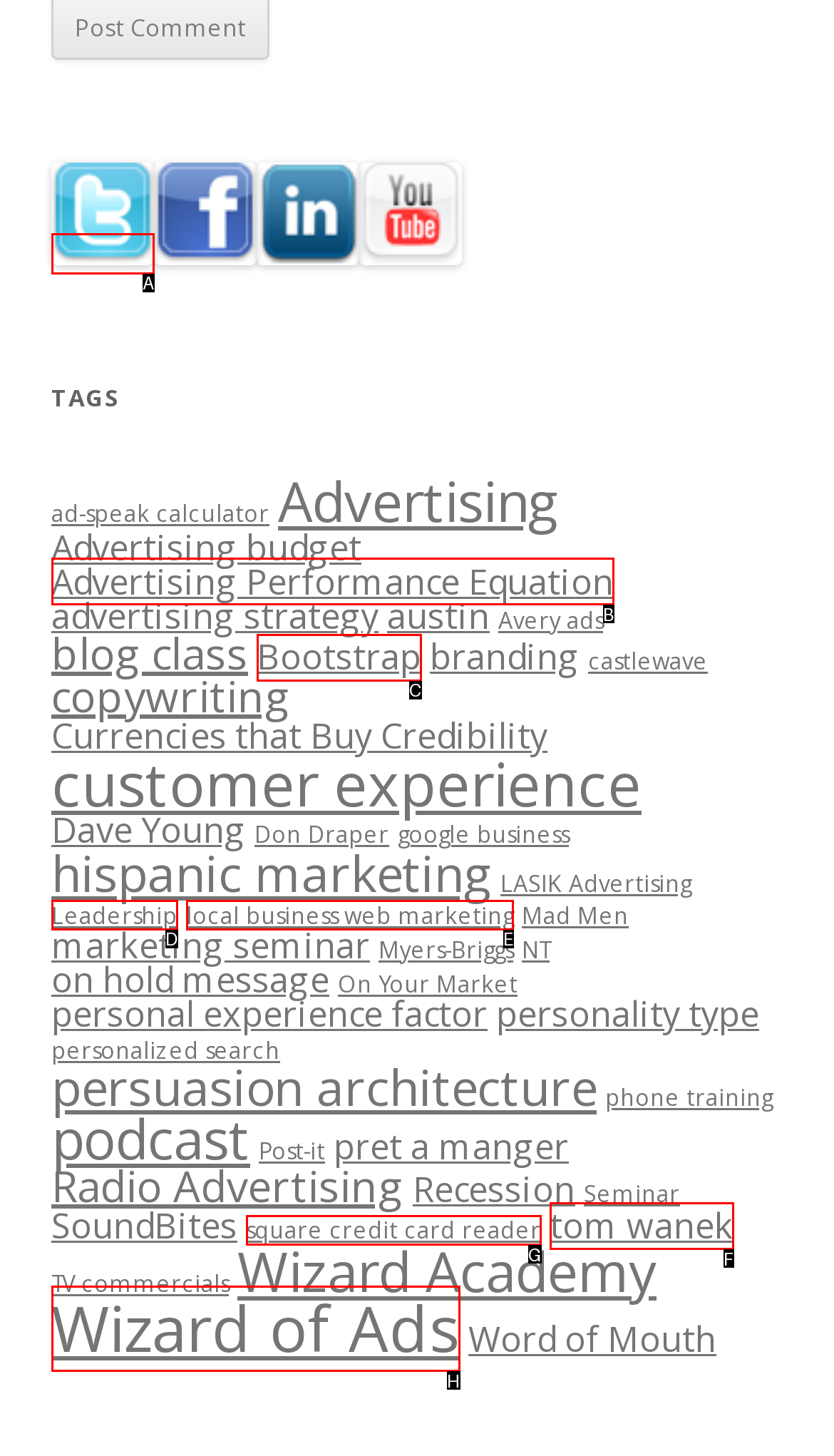From the given choices, determine which HTML element matches the description: alt="Twitter". Reply with the appropriate letter.

A